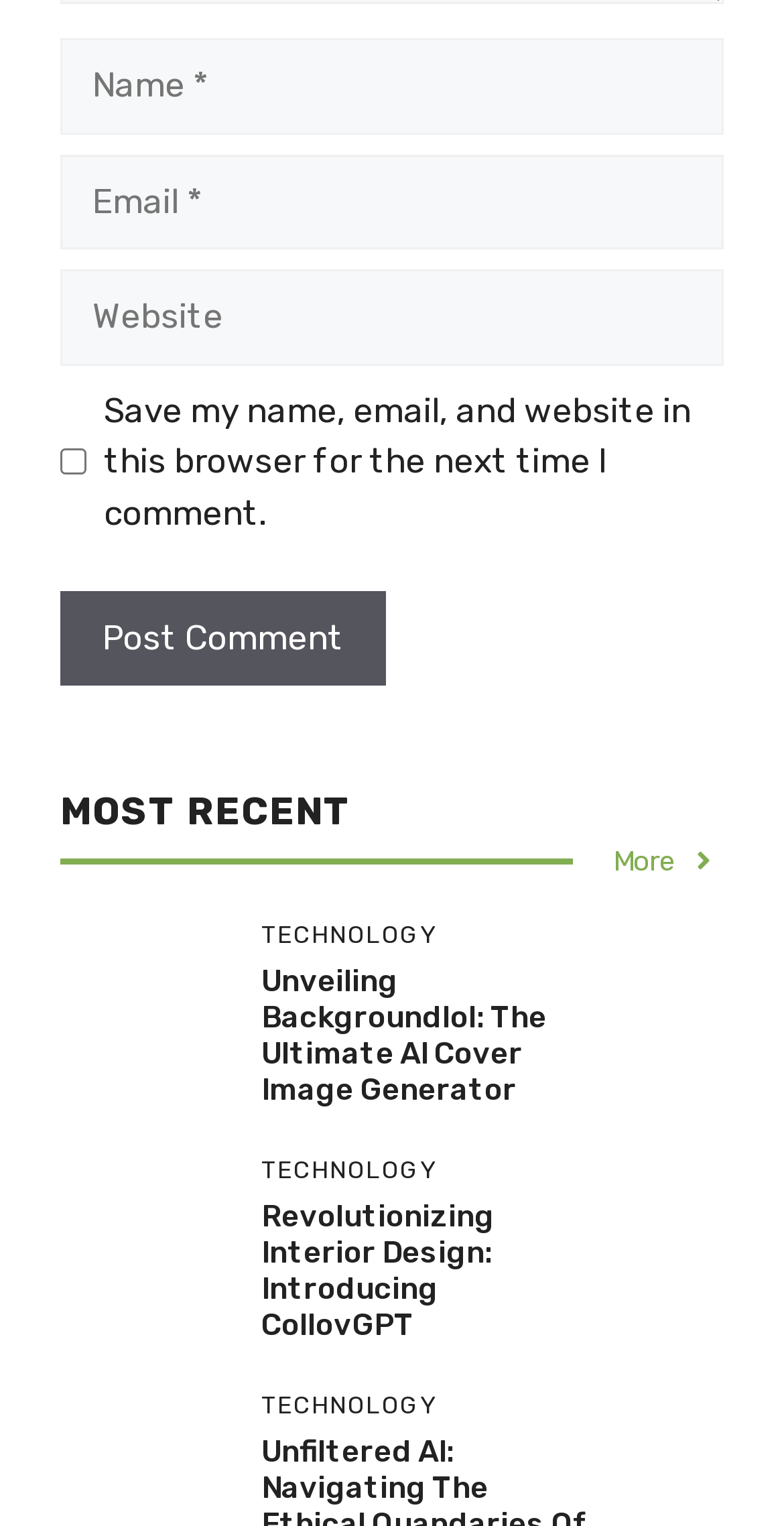Locate the coordinates of the bounding box for the clickable region that fulfills this instruction: "Click the 'Revolutionizing Interior Design: Introducing CollovGPT' link".

[0.333, 0.785, 0.631, 0.88]